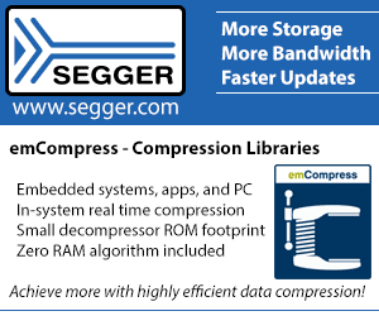What type of systems is emCompress suitable for?
Provide a detailed and extensive answer to the question.

The caption describes emCompress as suitable for embedded systems, applications, and PCs, detailing its in-system real-time compression capabilities.